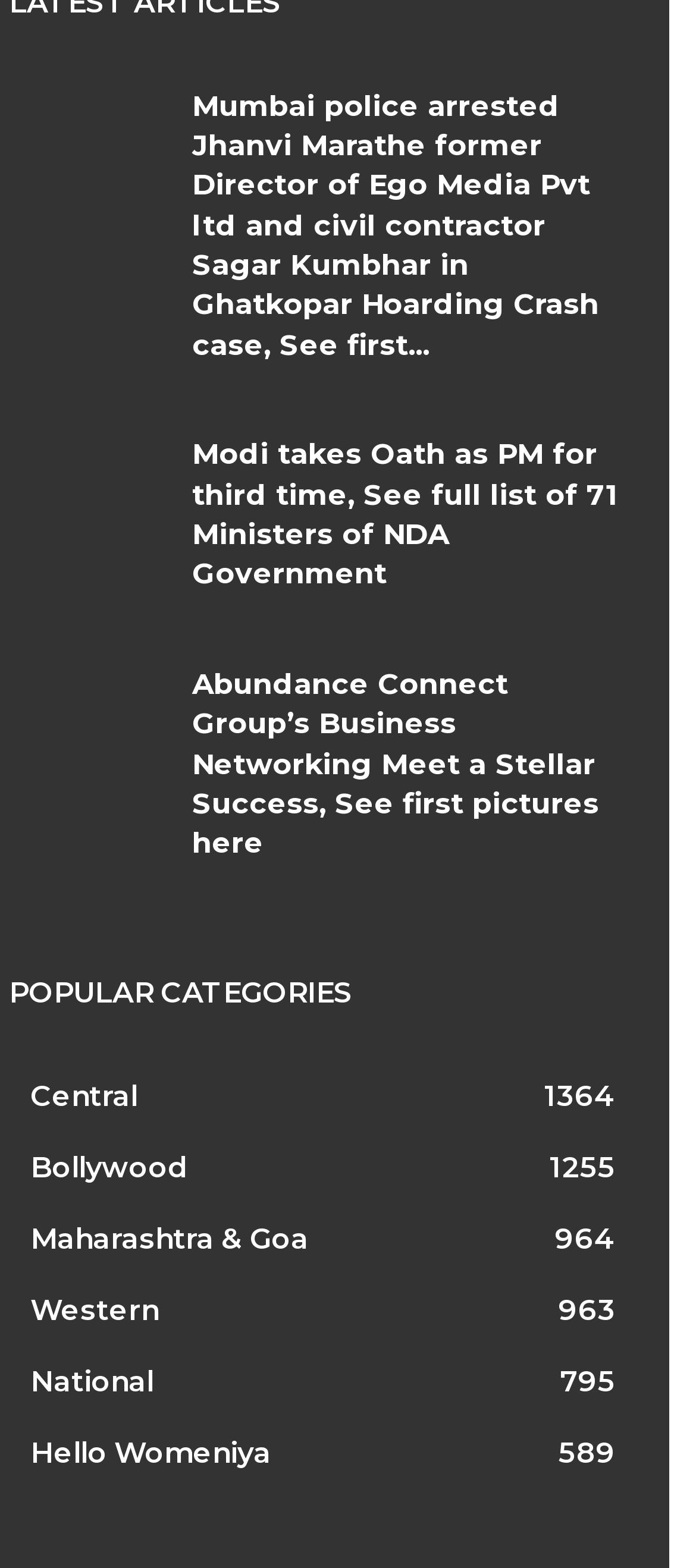Extract the bounding box for the UI element that matches this description: "Hello Womeniya589".

[0.044, 0.916, 0.39, 0.937]